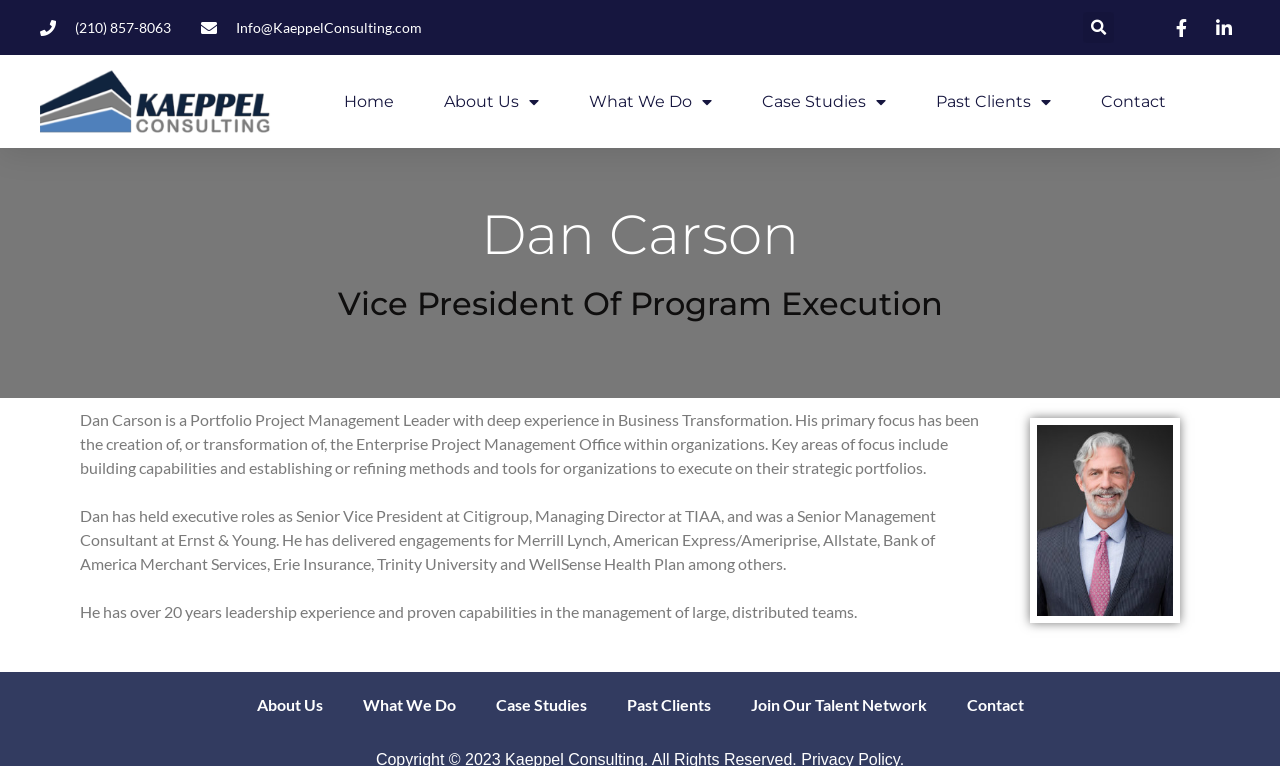What is Dan Carson's job title?
Using the screenshot, give a one-word or short phrase answer.

Vice President of Program Execution